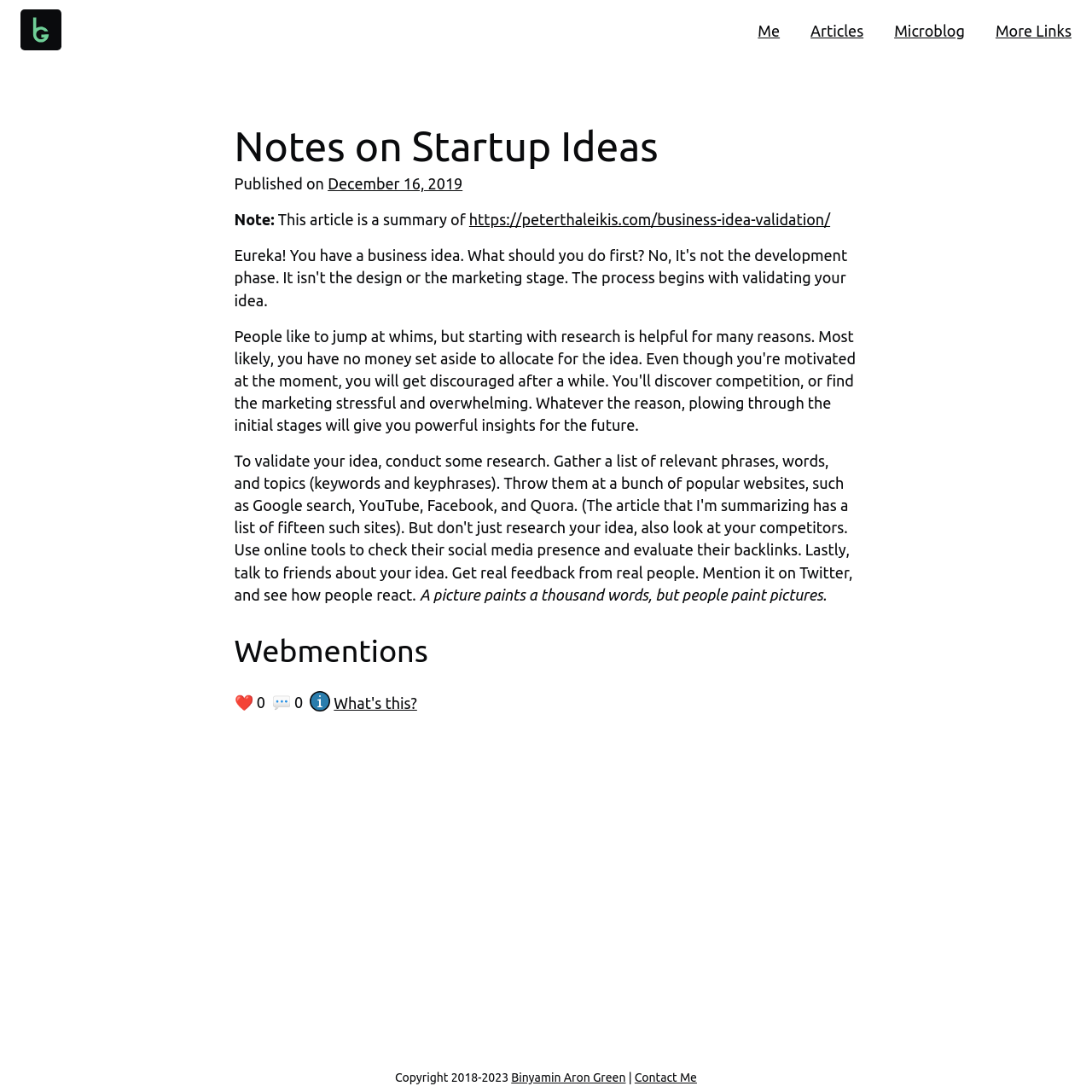What is the date of publication of the article?
Please answer using one word or phrase, based on the screenshot.

December 16, 2019